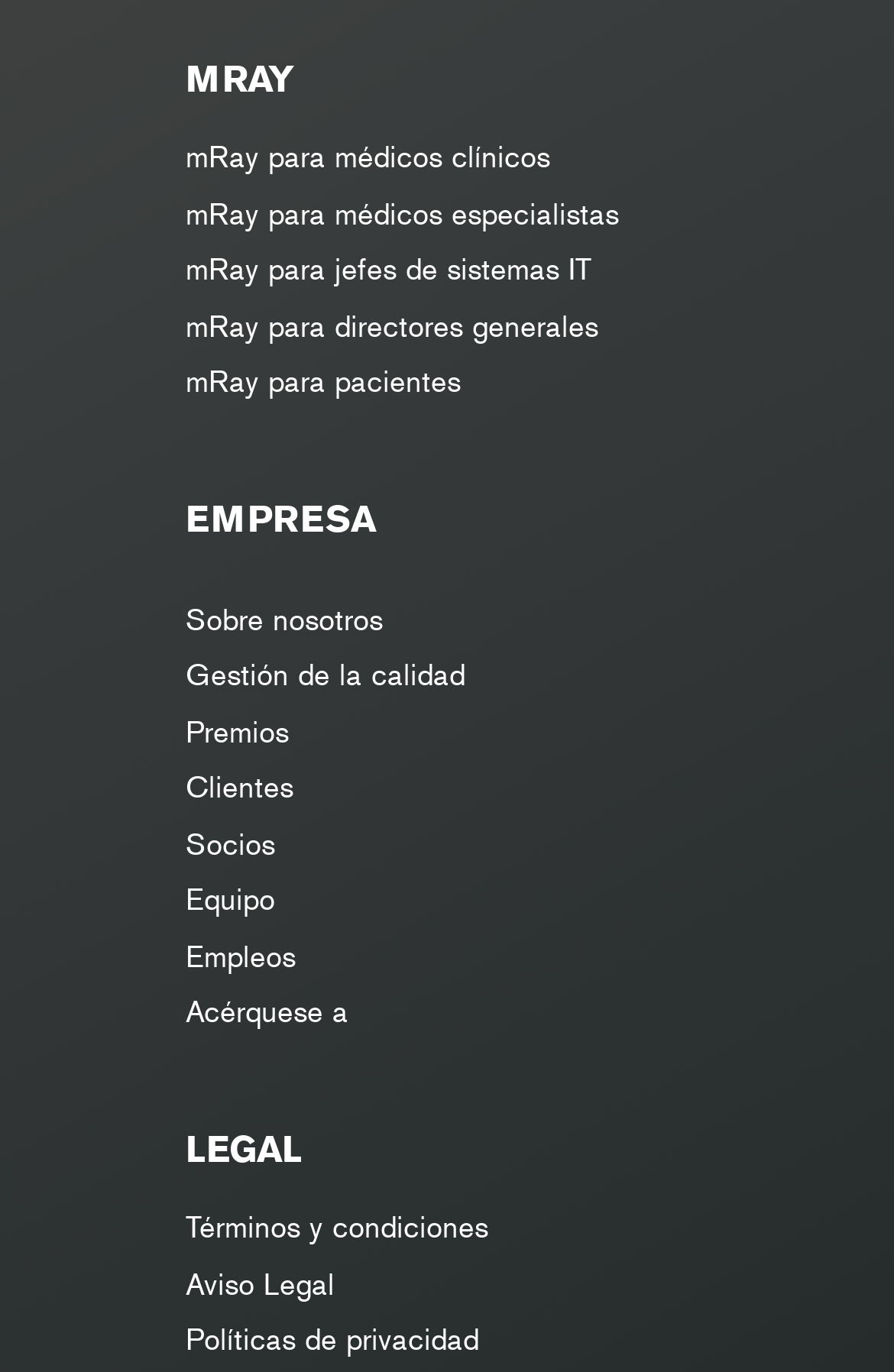Provide a brief response to the question below using one word or phrase:
How many links are there under 'EMPRESA'?

8